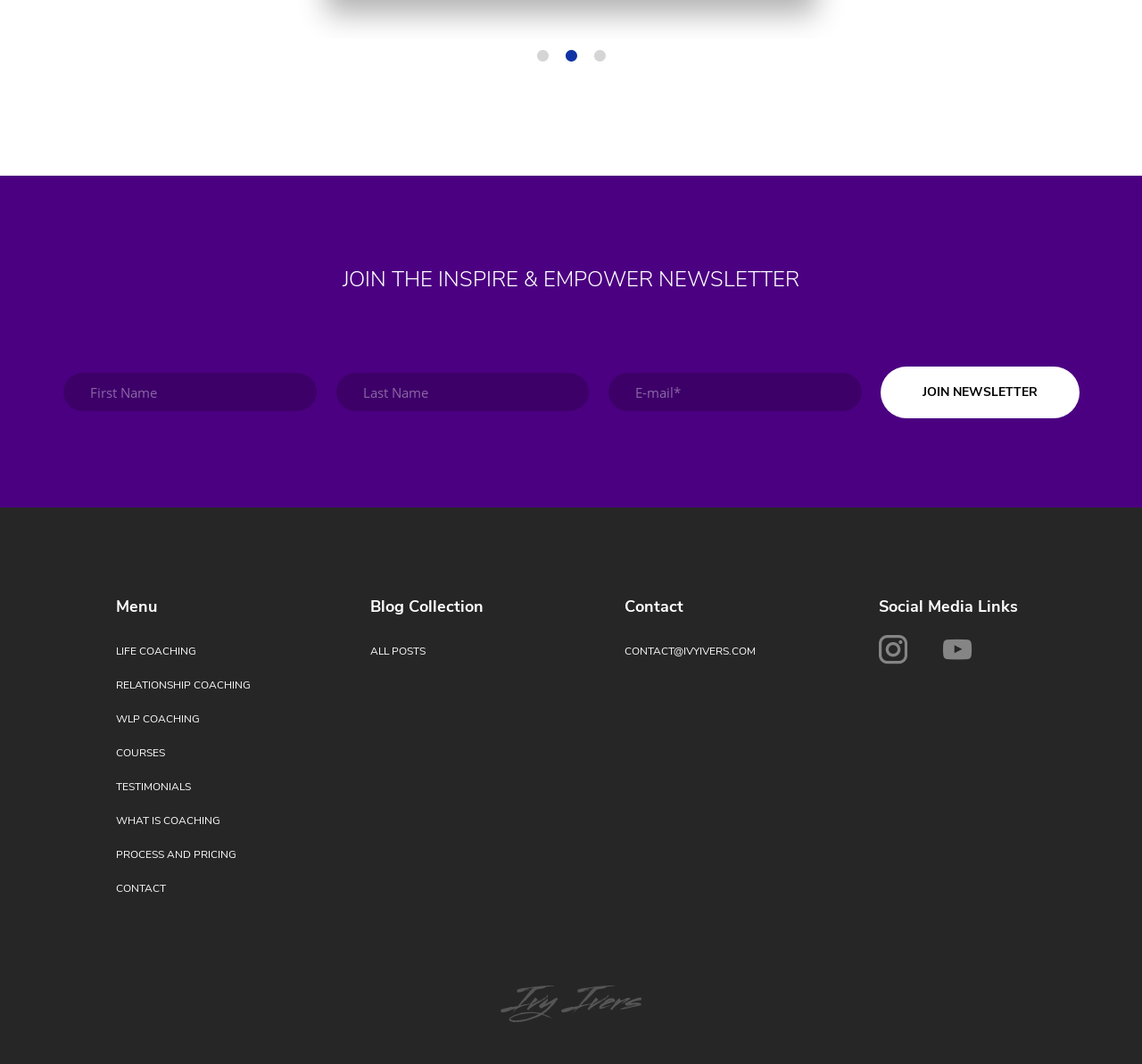Please determine the bounding box coordinates for the element that should be clicked to follow these instructions: "Click on Disability Discrimination".

None